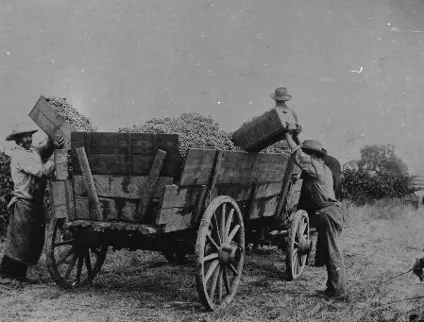Respond to the following question with a brief word or phrase:
What are the men unloading into the cart?

crates of grapes